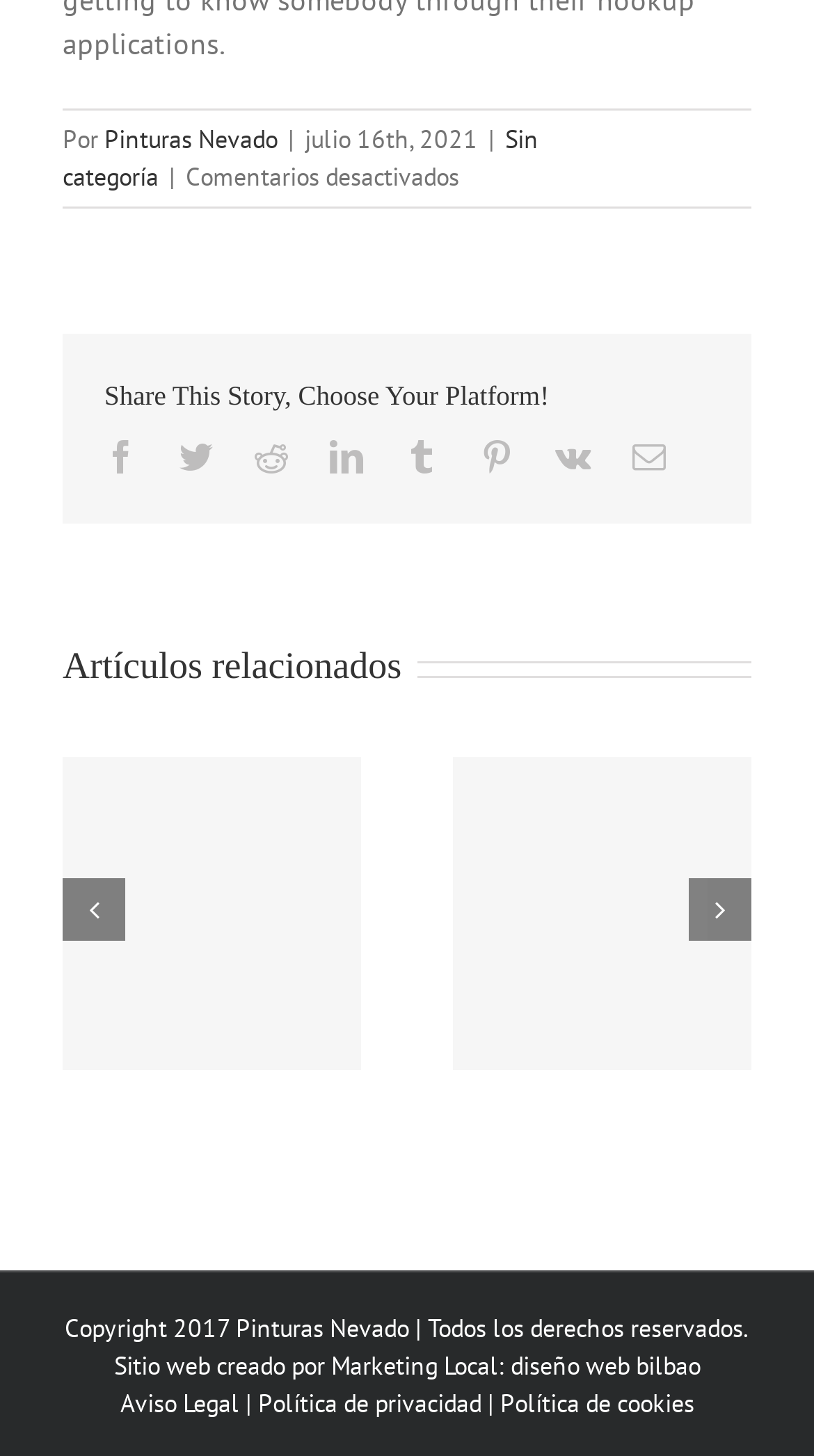Locate the bounding box coordinates of the element I should click to achieve the following instruction: "Visit the website of Marketing Local".

[0.406, 0.927, 0.612, 0.948]